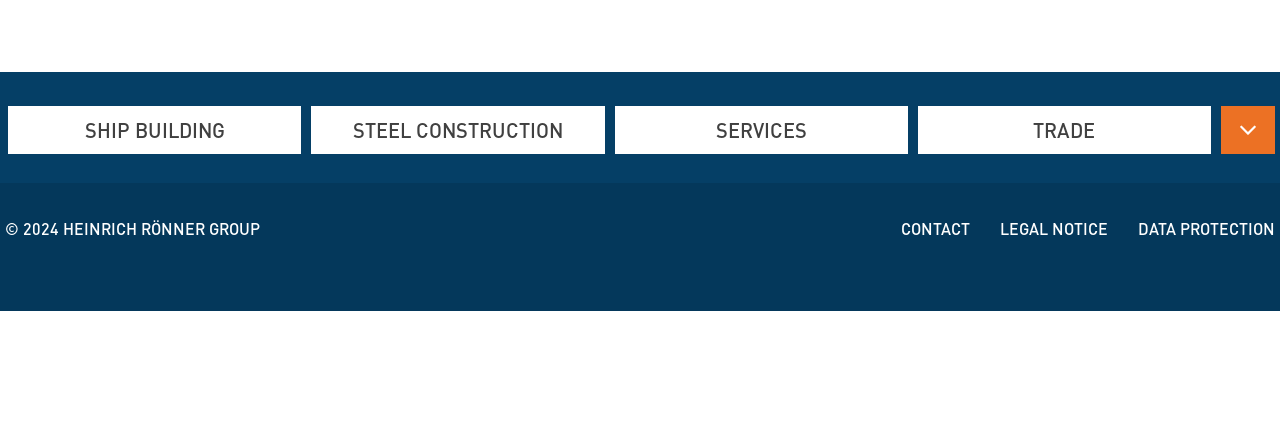Identify the bounding box coordinates of the clickable region necessary to fulfill the following instruction: "learn about Engineering Services". The bounding box coordinates should be four float numbers between 0 and 1, i.e., [left, top, right, bottom].

[0.006, 0.897, 0.235, 0.949]